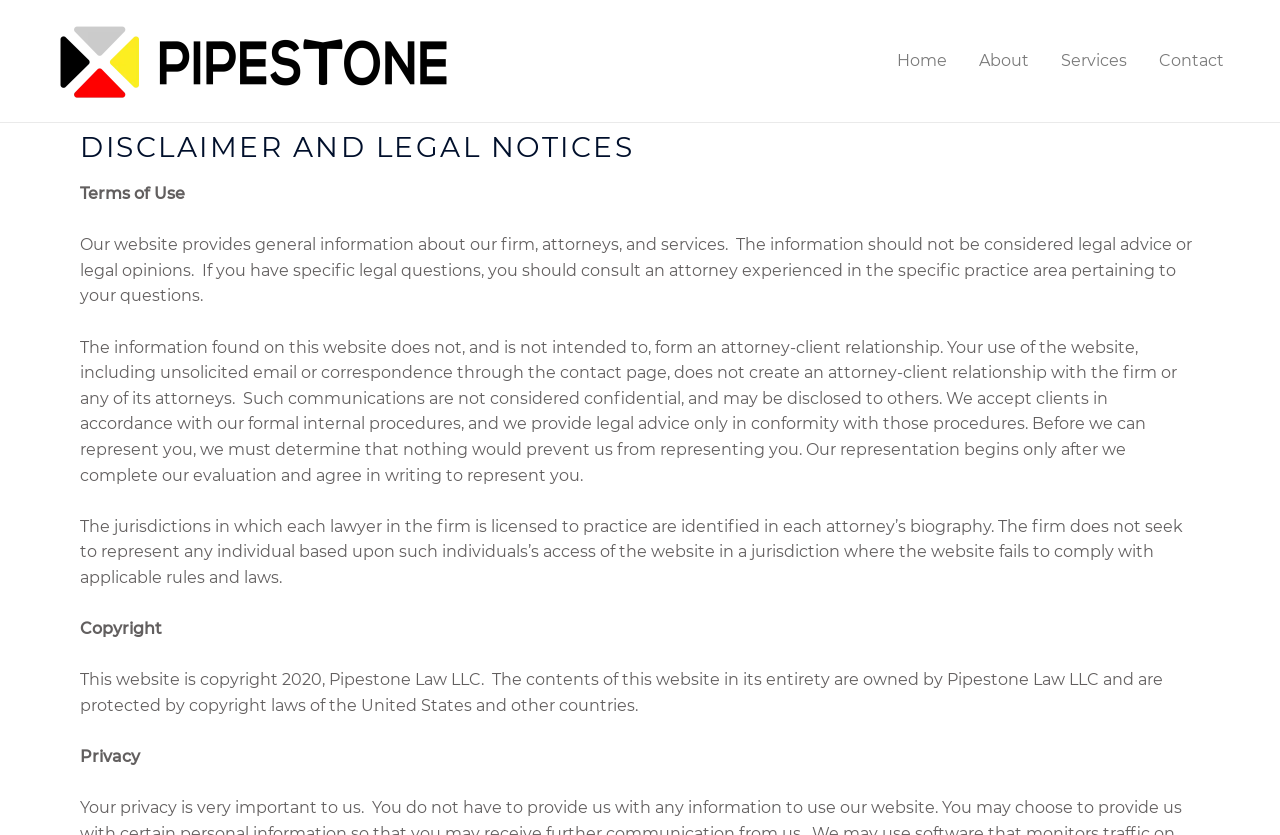What is the name of the law firm?
Analyze the image and deliver a detailed answer to the question.

The name of the law firm can be found in the top-left corner of the webpage, where it is written as 'Pipestonelaw' in the logo and also as a link.